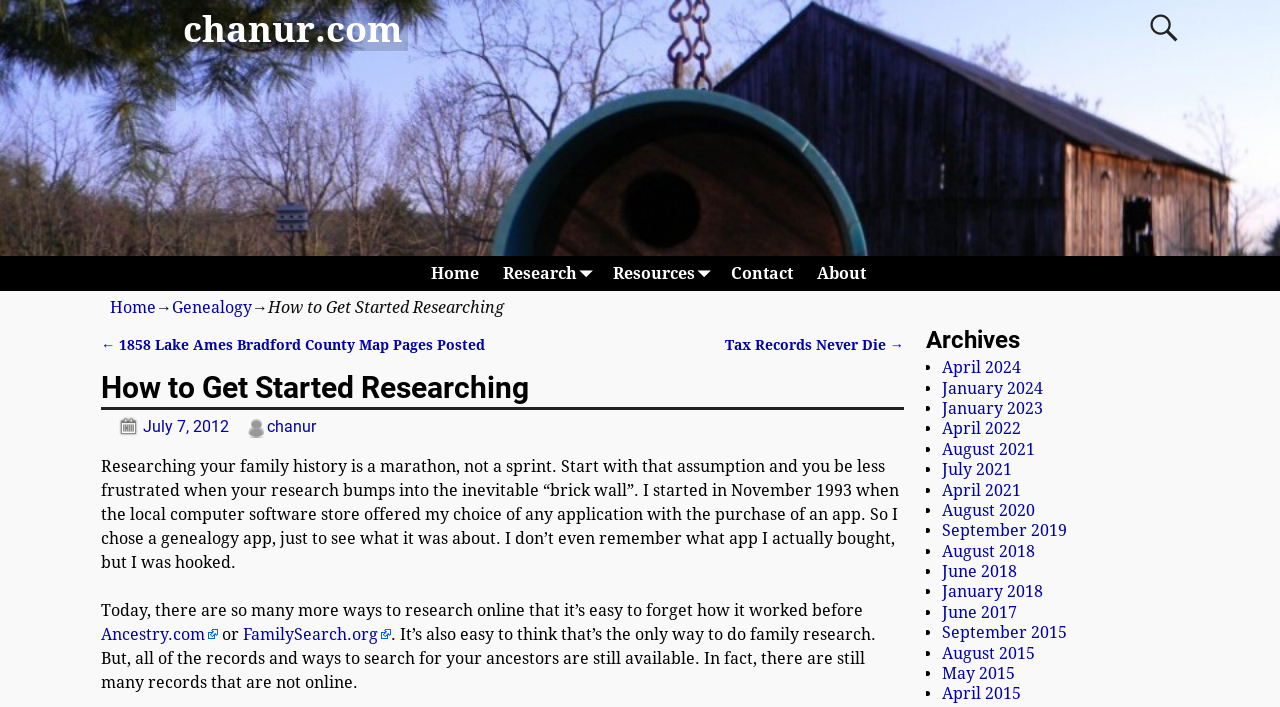What is the topic of the current post?
Answer briefly with a single word or phrase based on the image.

Genealogy